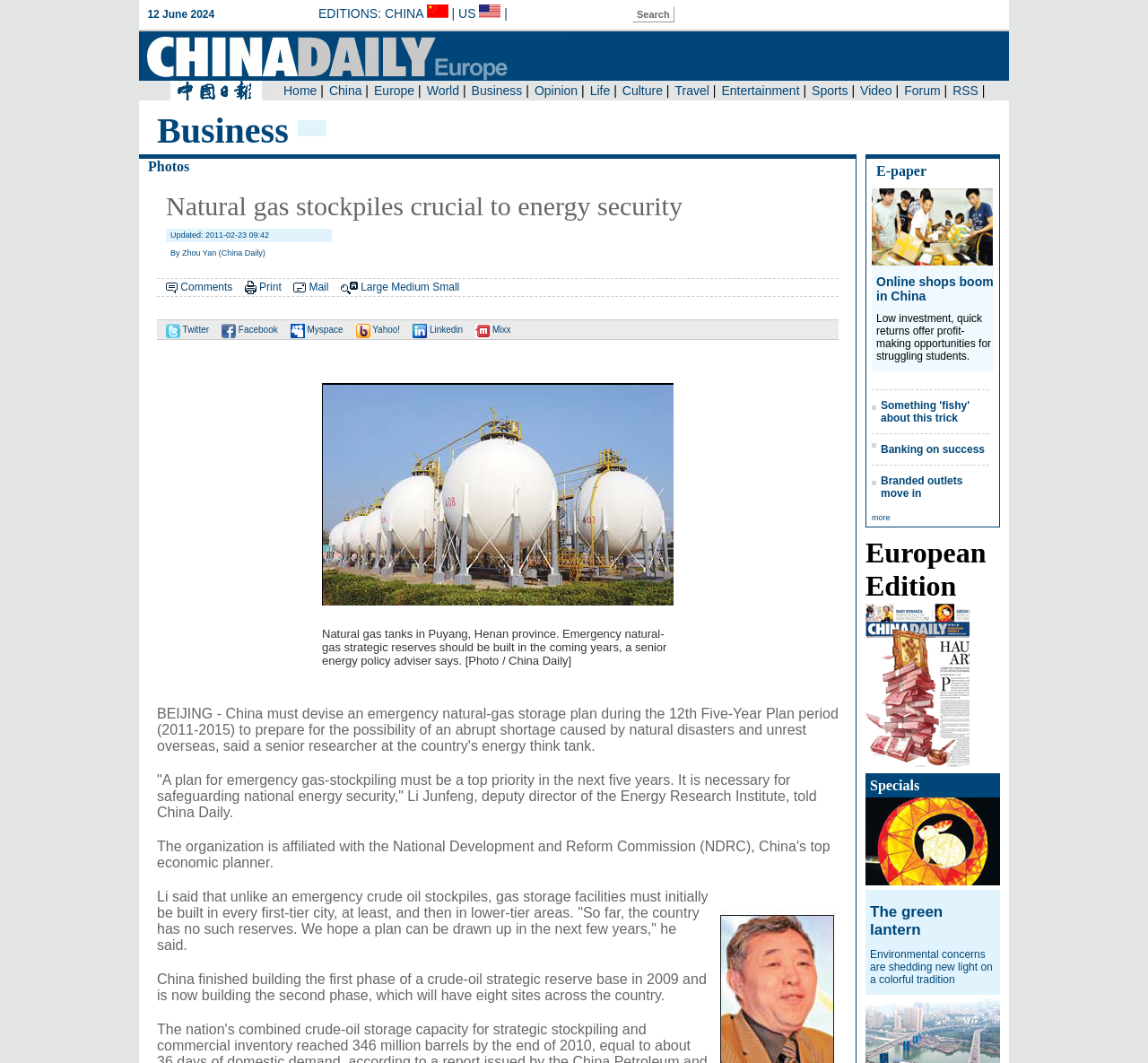Consider the image and give a detailed and elaborate answer to the question: 
Is there a photo gallery on the webpage?

I determined that there is a photo gallery on the webpage by looking at the heading element 'Photos' located at [0.129, 0.149, 0.745, 0.165] and the link element 'Photos' located at [0.129, 0.149, 0.165, 0.164]. The presence of these elements suggests that there is a photo gallery on the webpage.